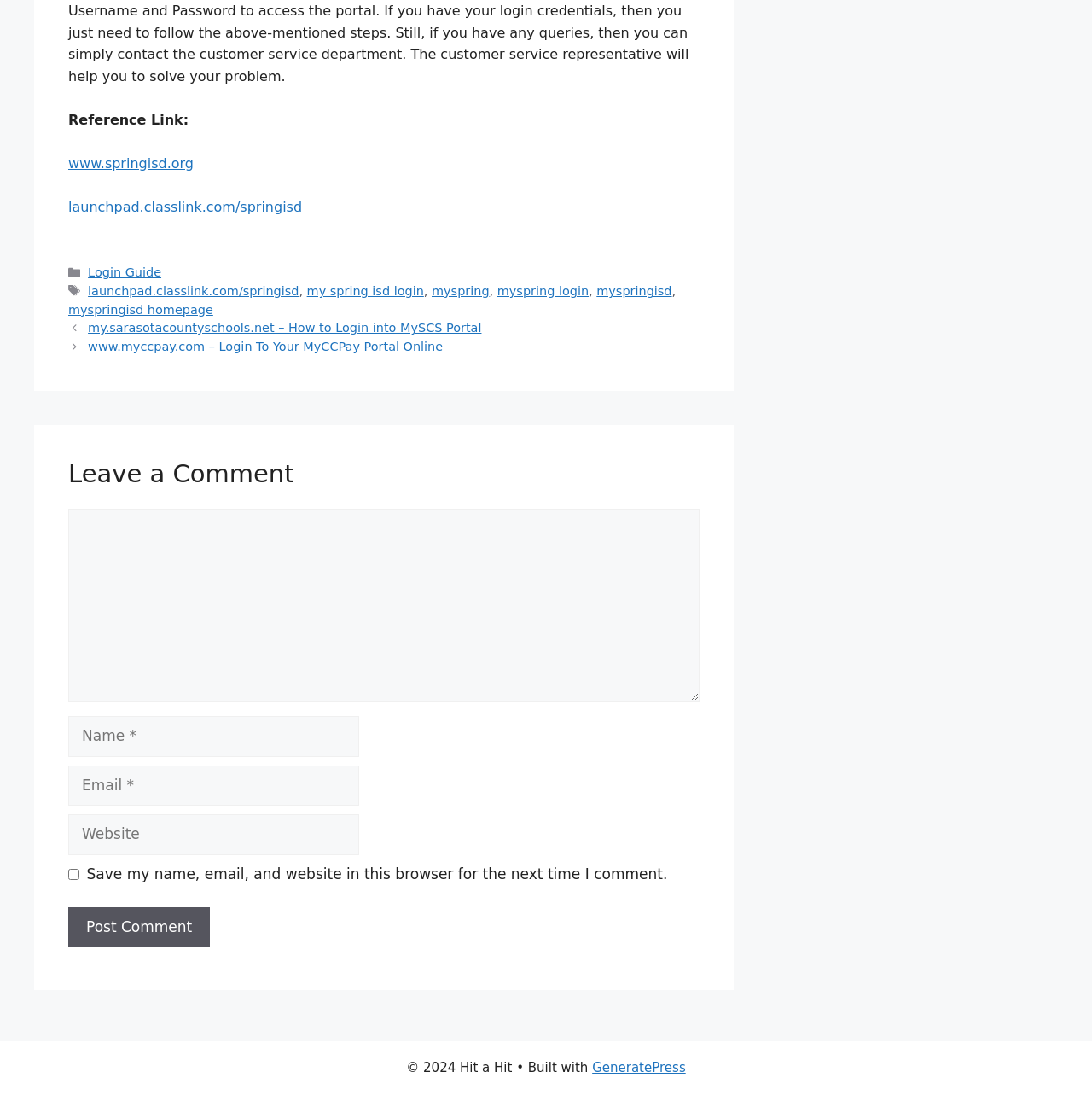Identify the bounding box coordinates for the region of the element that should be clicked to carry out the instruction: "Enter a comment". The bounding box coordinates should be four float numbers between 0 and 1, i.e., [left, top, right, bottom].

[0.062, 0.464, 0.641, 0.64]